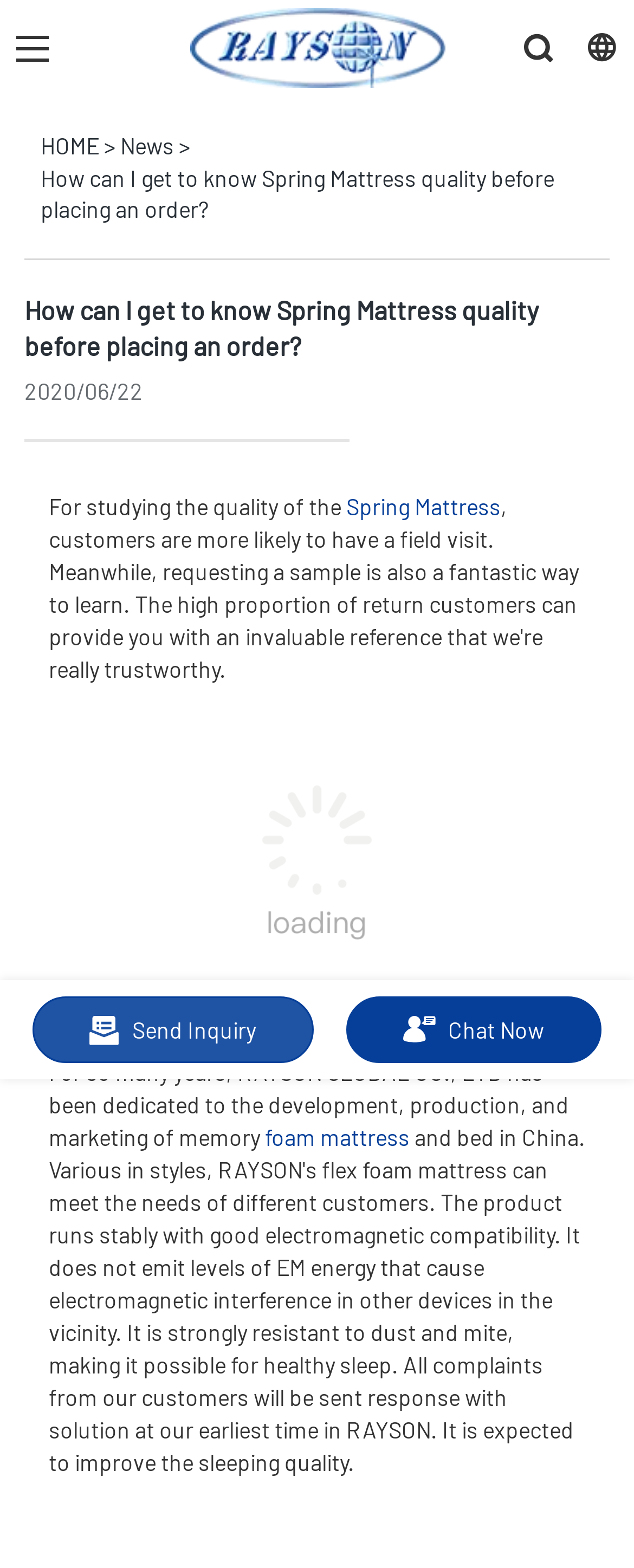Identify the bounding box coordinates of the clickable region required to complete the instruction: "send an inquiry". The coordinates should be given as four float numbers within the range of 0 and 1, i.e., [left, top, right, bottom].

[0.051, 0.635, 0.494, 0.678]